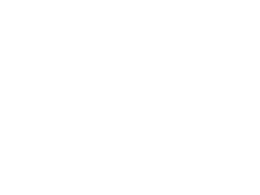Please respond to the question with a concise word or phrase:
What is the color of the glass bead?

Pink